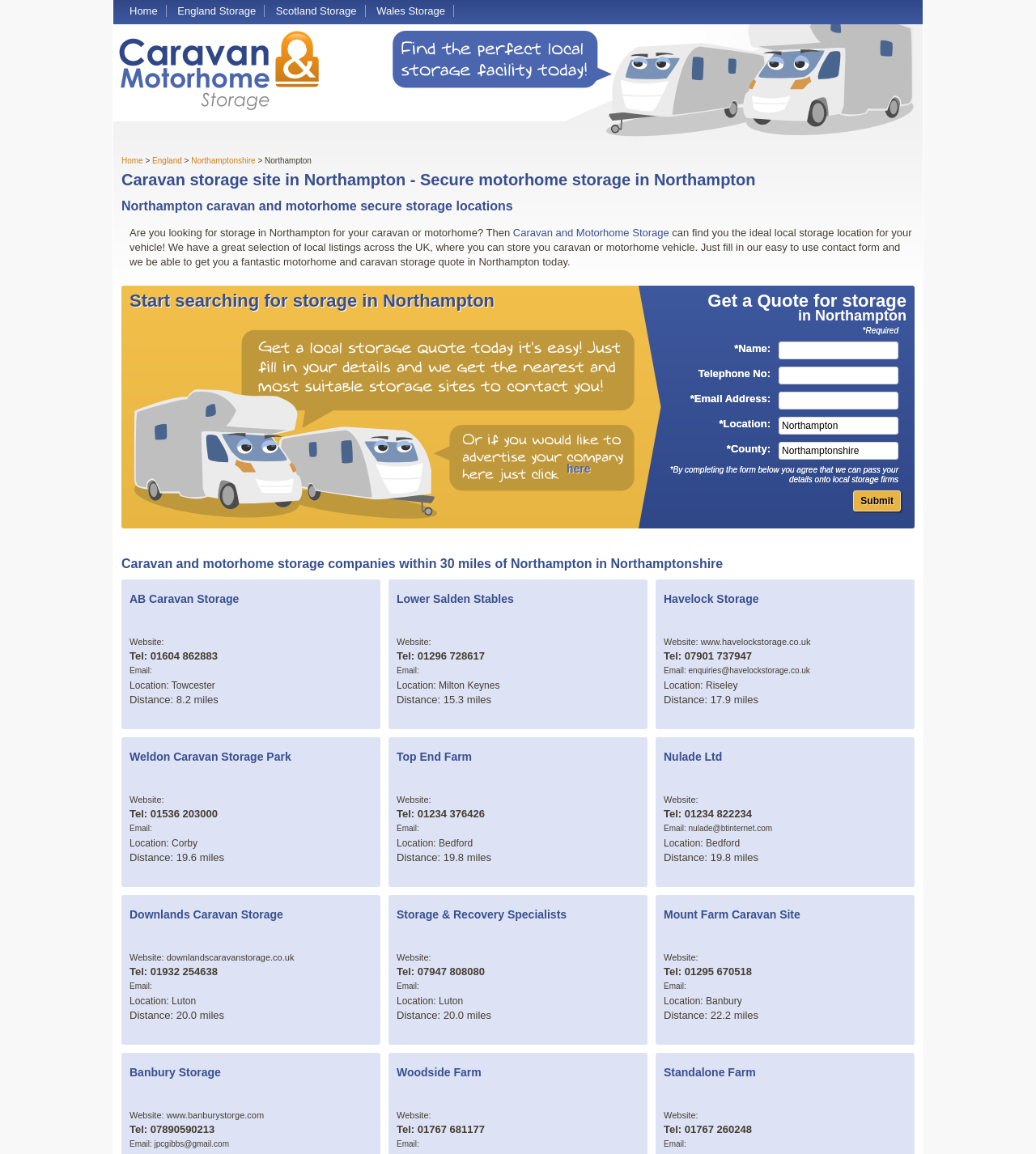Locate the bounding box coordinates of the item that should be clicked to fulfill the instruction: "Click on the 'Submit' button".

[0.824, 0.425, 0.87, 0.443]